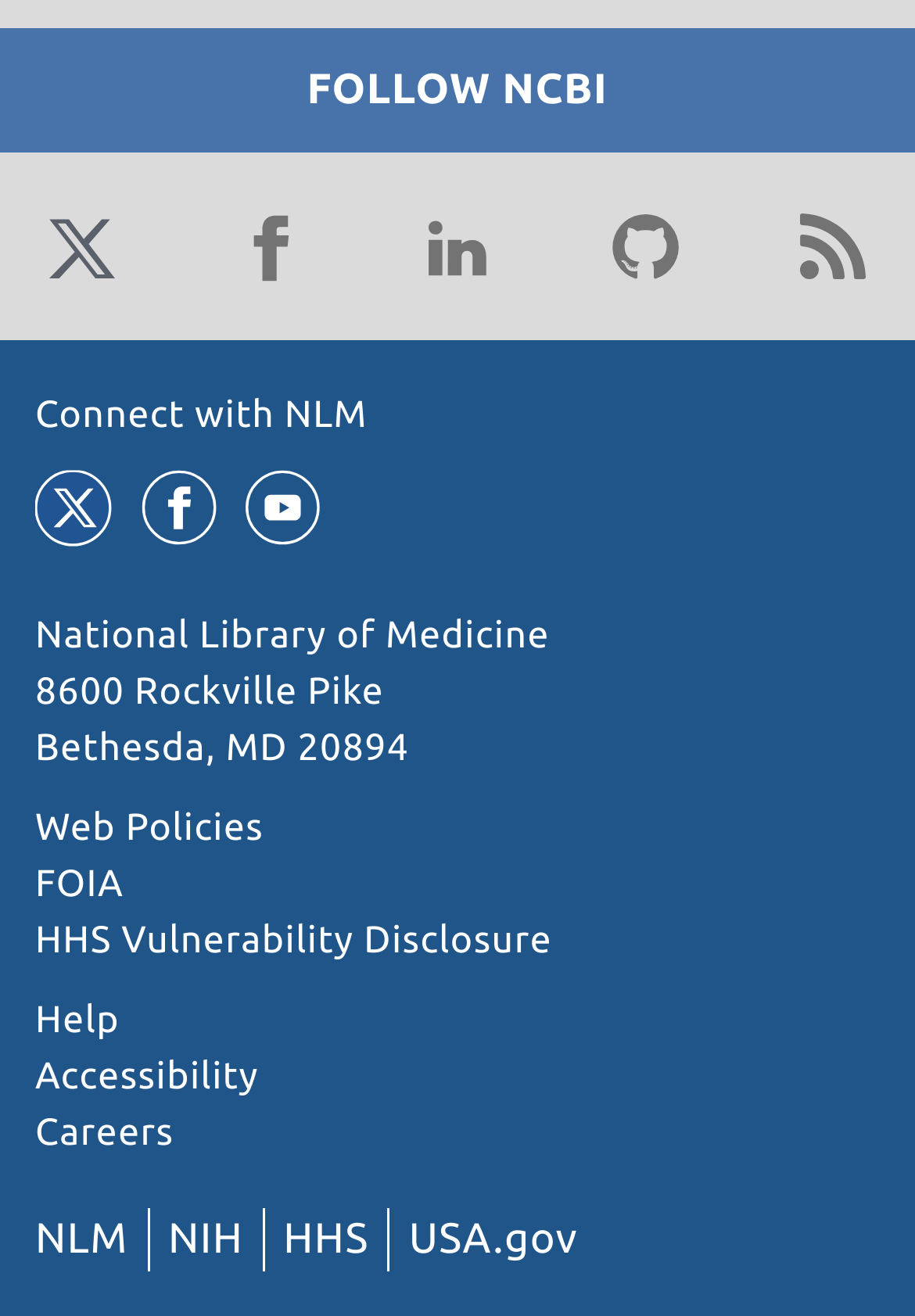Identify the bounding box coordinates of the clickable region necessary to fulfill the following instruction: "Follow NLM on Twitter". The bounding box coordinates should be four float numbers between 0 and 1, i.e., [left, top, right, bottom].

[0.038, 0.152, 0.141, 0.223]